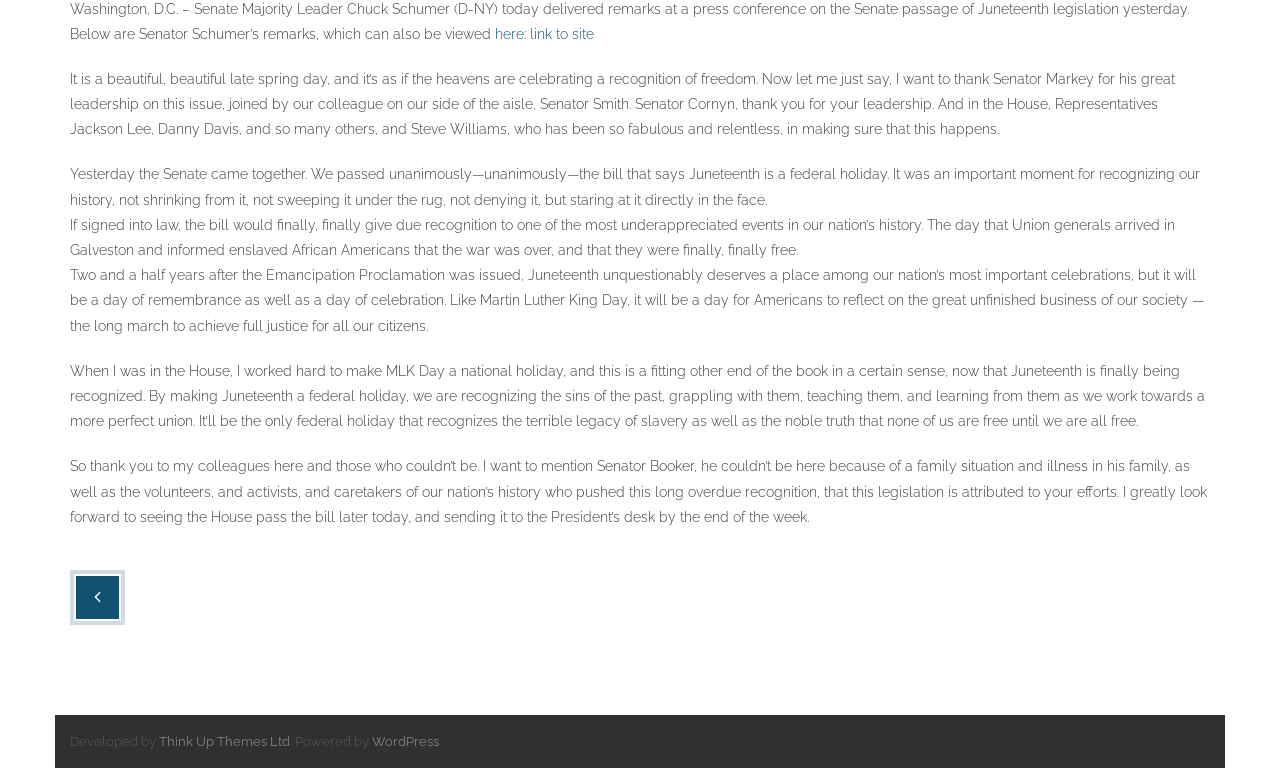Provide the bounding box coordinates for the UI element that is described by this text: "link to site". The coordinates should be in the form of four float numbers between 0 and 1: [left, top, right, bottom].

[0.414, 0.033, 0.464, 0.054]